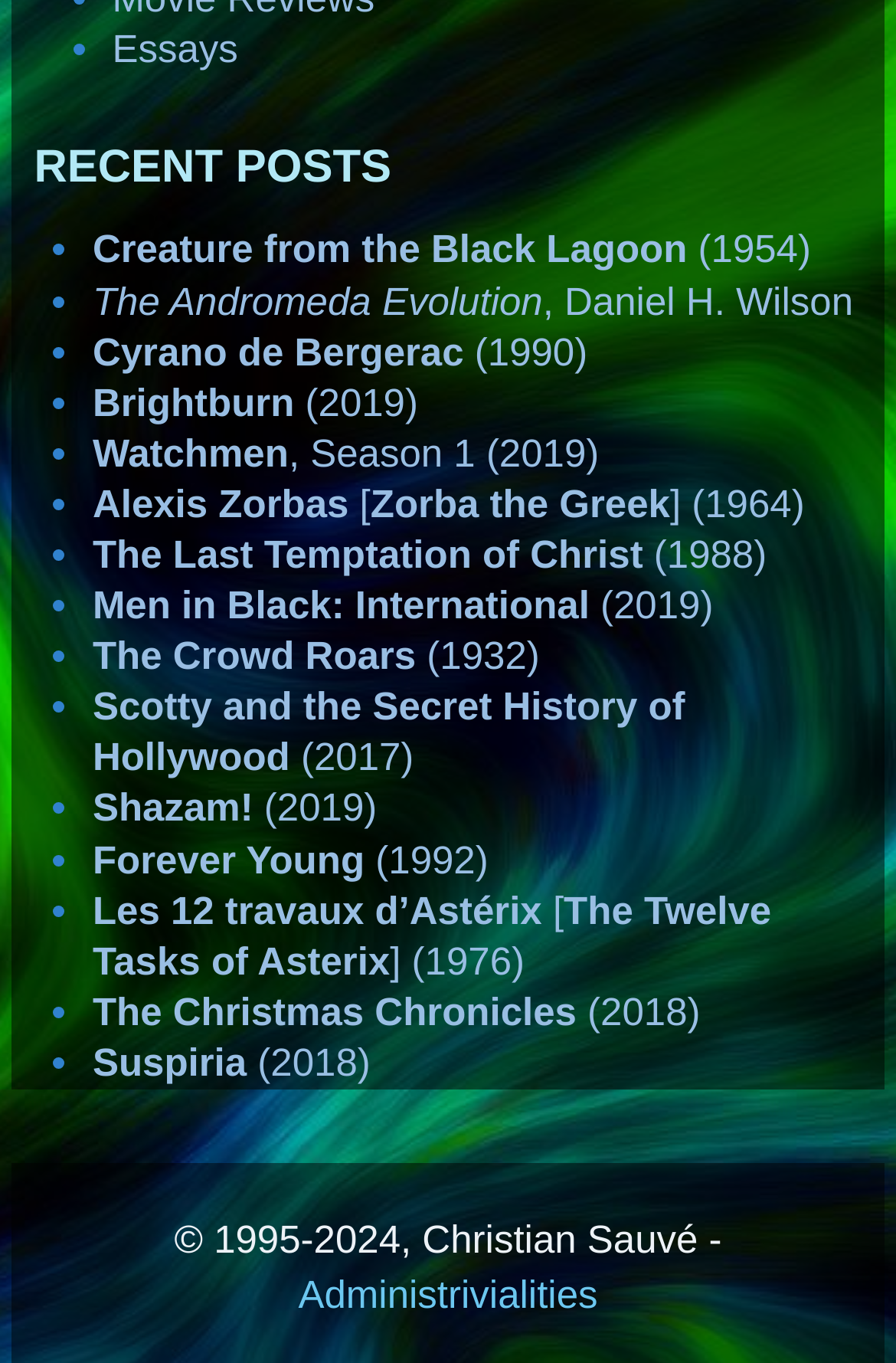Could you find the bounding box coordinates of the clickable area to complete this instruction: "Click on the Home link"?

None